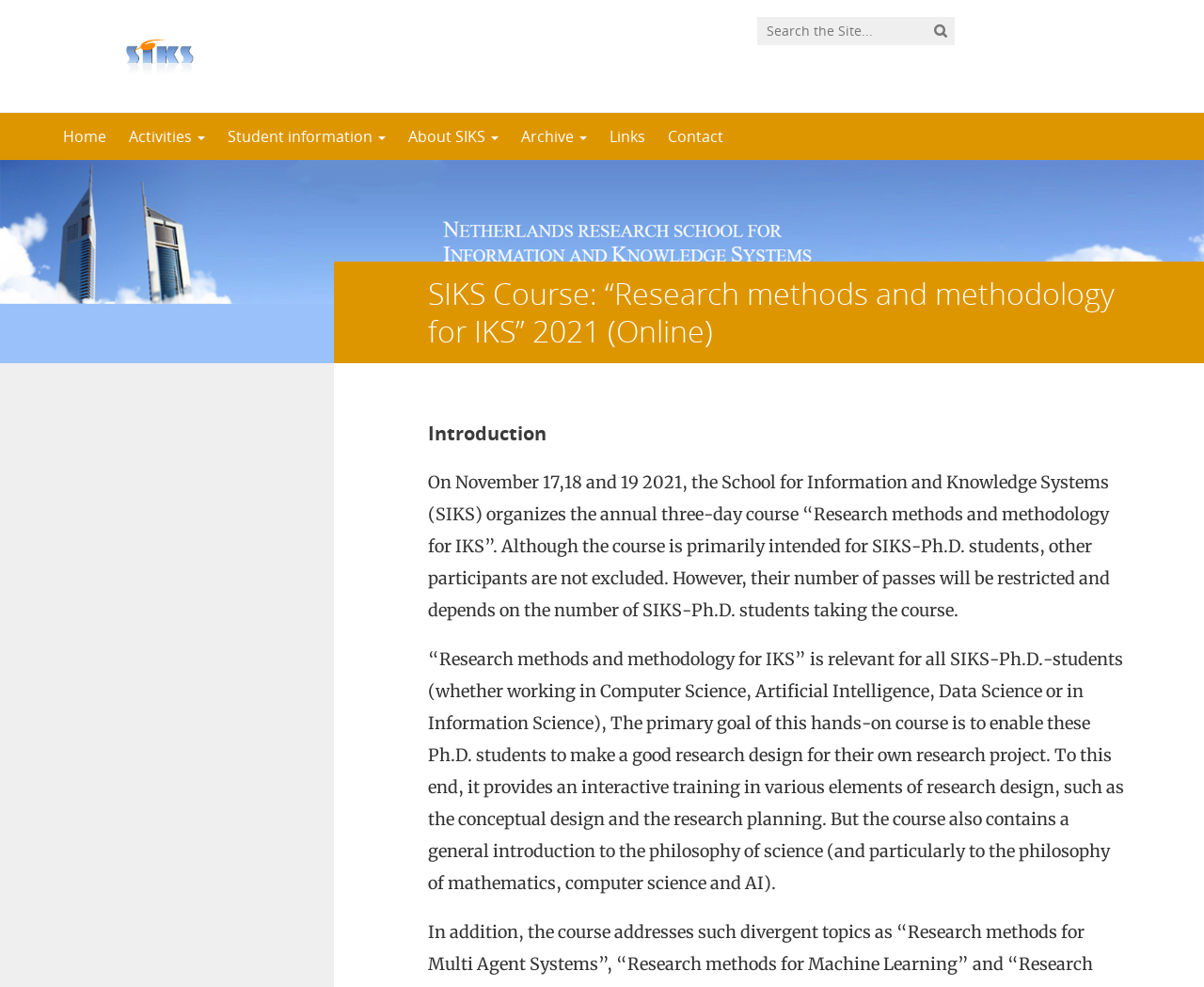Locate the bounding box coordinates of the area that needs to be clicked to fulfill the following instruction: "view Activities". The coordinates should be in the format of four float numbers between 0 and 1, namely [left, top, right, bottom].

[0.098, 0.114, 0.18, 0.162]